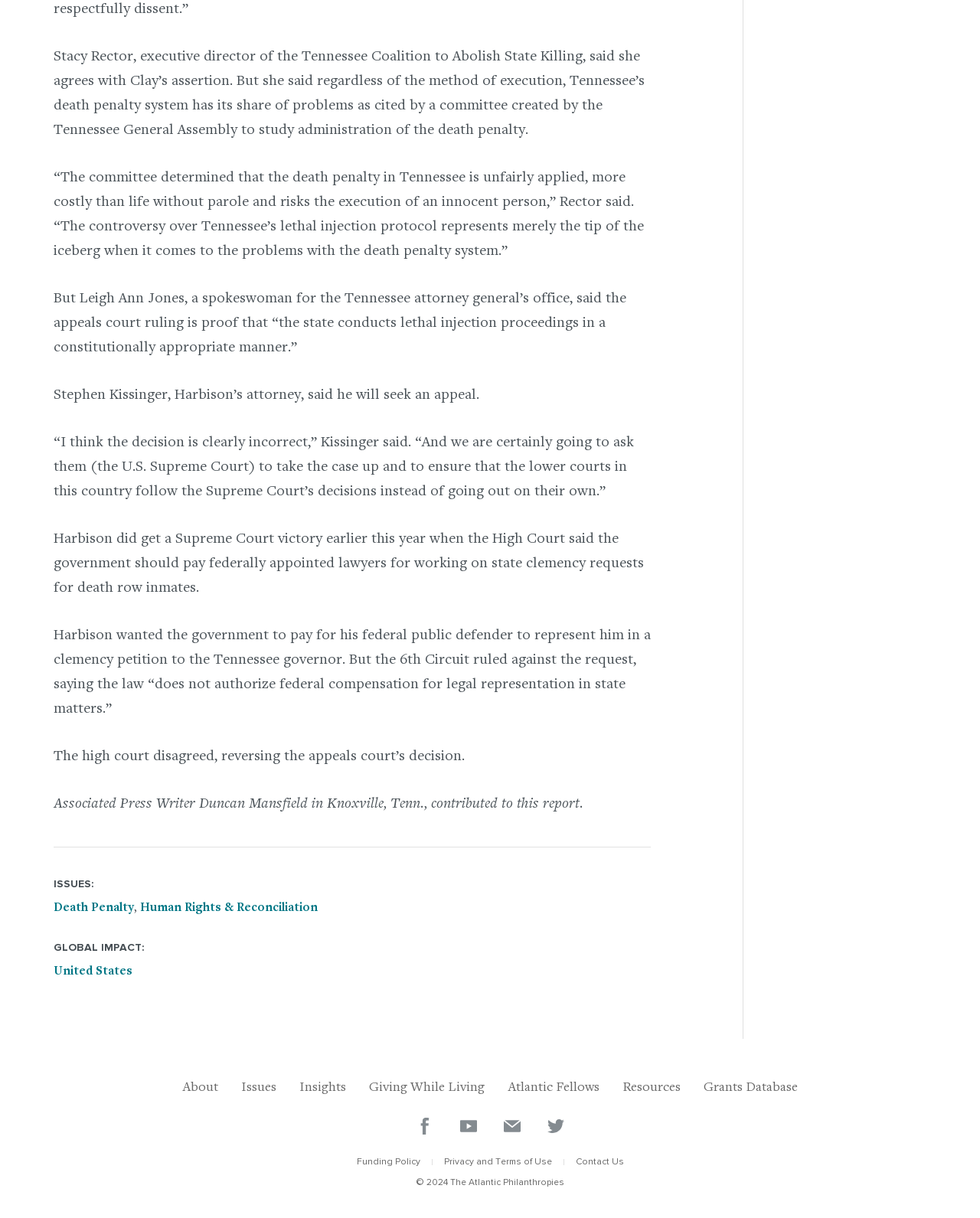Identify the coordinates of the bounding box for the element described below: "Subscribe to our YouTube channel". Return the coordinates as four float numbers between 0 and 1: [left, top, right, bottom].

[0.469, 0.918, 0.486, 0.932]